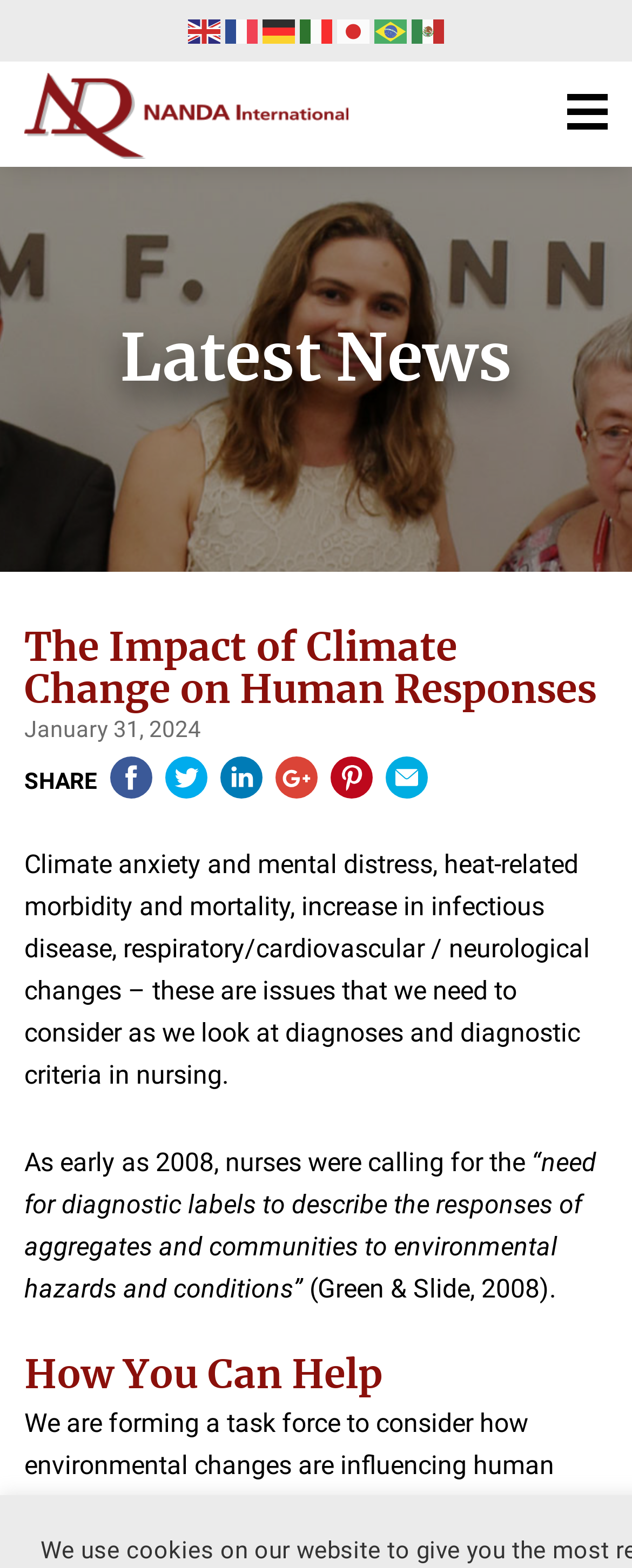Describe every aspect of the webpage comprehensively.

The webpage appears to be an article discussing the impact of climate change on human responses, specifically in the context of nursing diagnoses and diagnostic criteria. 

At the top of the page, there are six language options, each represented by a link and an accompanying flag image, aligned horizontally across the page. Below these options, there is a NANDA International logo, which is a link, situated on the left side of the page.

The main content of the page is divided into two sections. The first section, titled "Latest News," contains a heading, a title "The Impact of Climate Change on Human Responses," and a date "January 31, 2024." Below this, there is a paragraph of text discussing the need to consider climate-related issues in nursing diagnoses. This paragraph is followed by a series of five social media links, each represented by an image, aligned horizontally.

The second section, titled "How You Can Help," is situated below the first section. However, its content is not immediately apparent from the provided accessibility tree.

Throughout the page, there are a total of seven headings, six images of flags, one logo image, five social media images, and several blocks of static text. The overall layout appears to be organized, with clear headings and concise text.